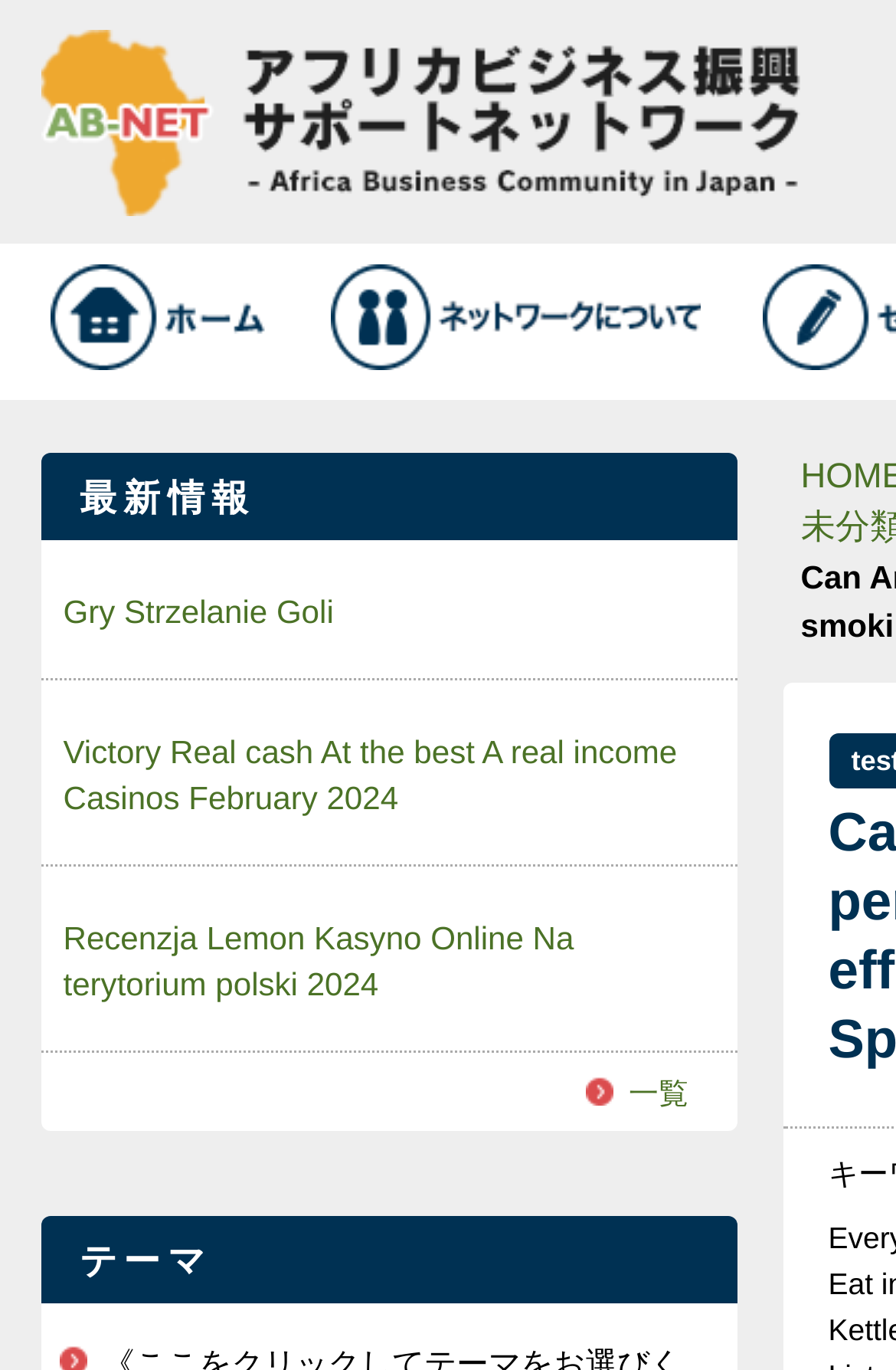Explain the webpage's layout and main content in detail.

This webpage appears to be a portal site for Africa Business Support Network (AB NET), which aims to promote business growth in Africa through public-private partnerships. 

At the top of the page, there is a heading that describes the purpose of AB NET, which is to contribute to Africa's private sector-led growth through business promotion between Japan and Africa. Below this heading, there is a link and an image that provide more information about AB NET.

On the top navigation bar, there are three links: "ホーム" (Home), "ネットワークについて" (About the Network), and others. Each link has a corresponding image.

In the main content area, there is a section titled "最新情報" (Latest Information), which contains three links to news articles or blog posts. The topics of these links seem unrelated to the main theme of the webpage, with titles such as "Gry Strzelanie Goli", "Victory Real cash At the best A real income Casinos February 2024", and "Recenzja Lemon Kasyno Online Na terytorium polski 2024".

Below the latest information section, there is a link to a list page, and at the bottom of the page, there is a heading titled "テーマ" (Themes), but it does not contain any links or content.

On the right side of the page, there is no content, and the page does not have any prominent images or graphics except for the small icons next to the links in the navigation bar.